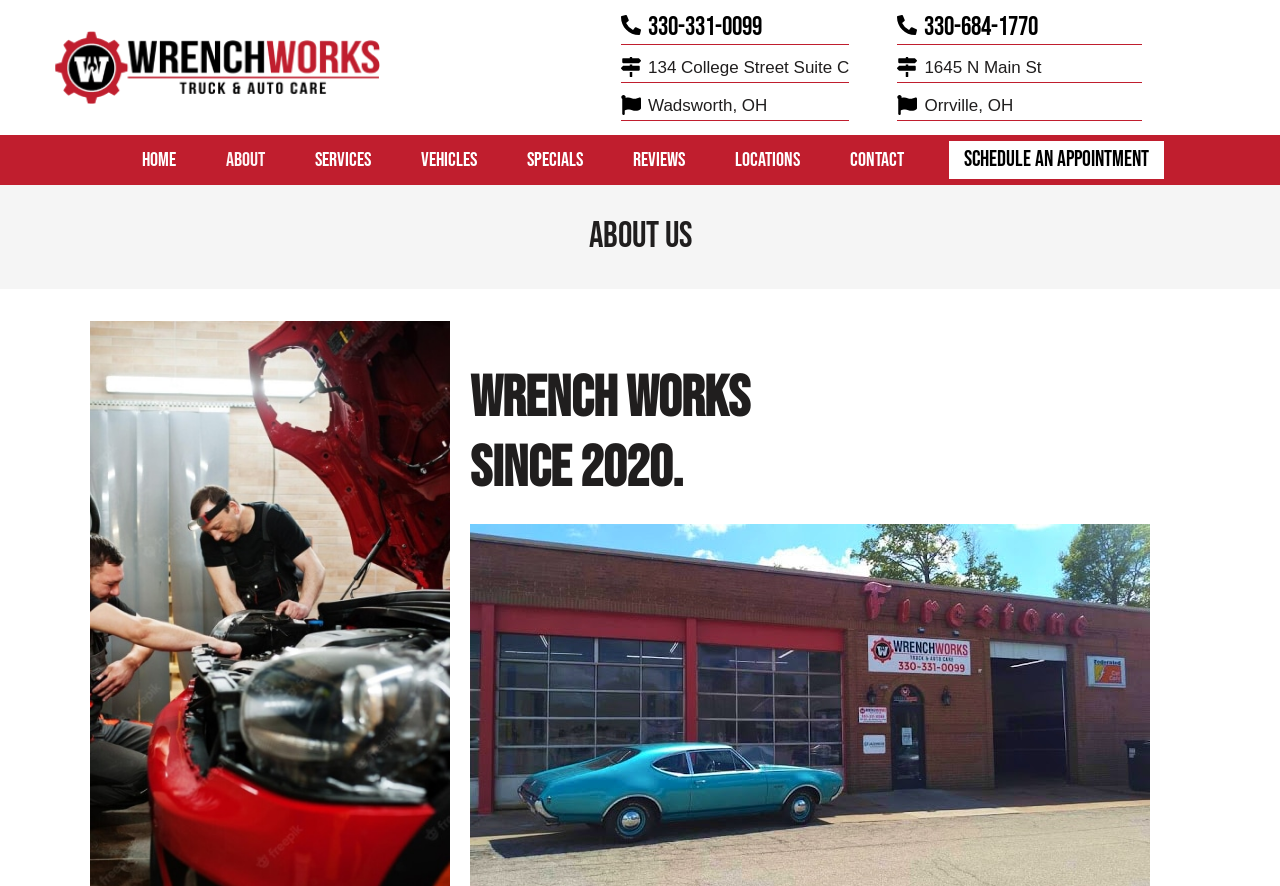Please find the bounding box coordinates of the section that needs to be clicked to achieve this instruction: "Schedule an appointment".

[0.741, 0.159, 0.909, 0.202]